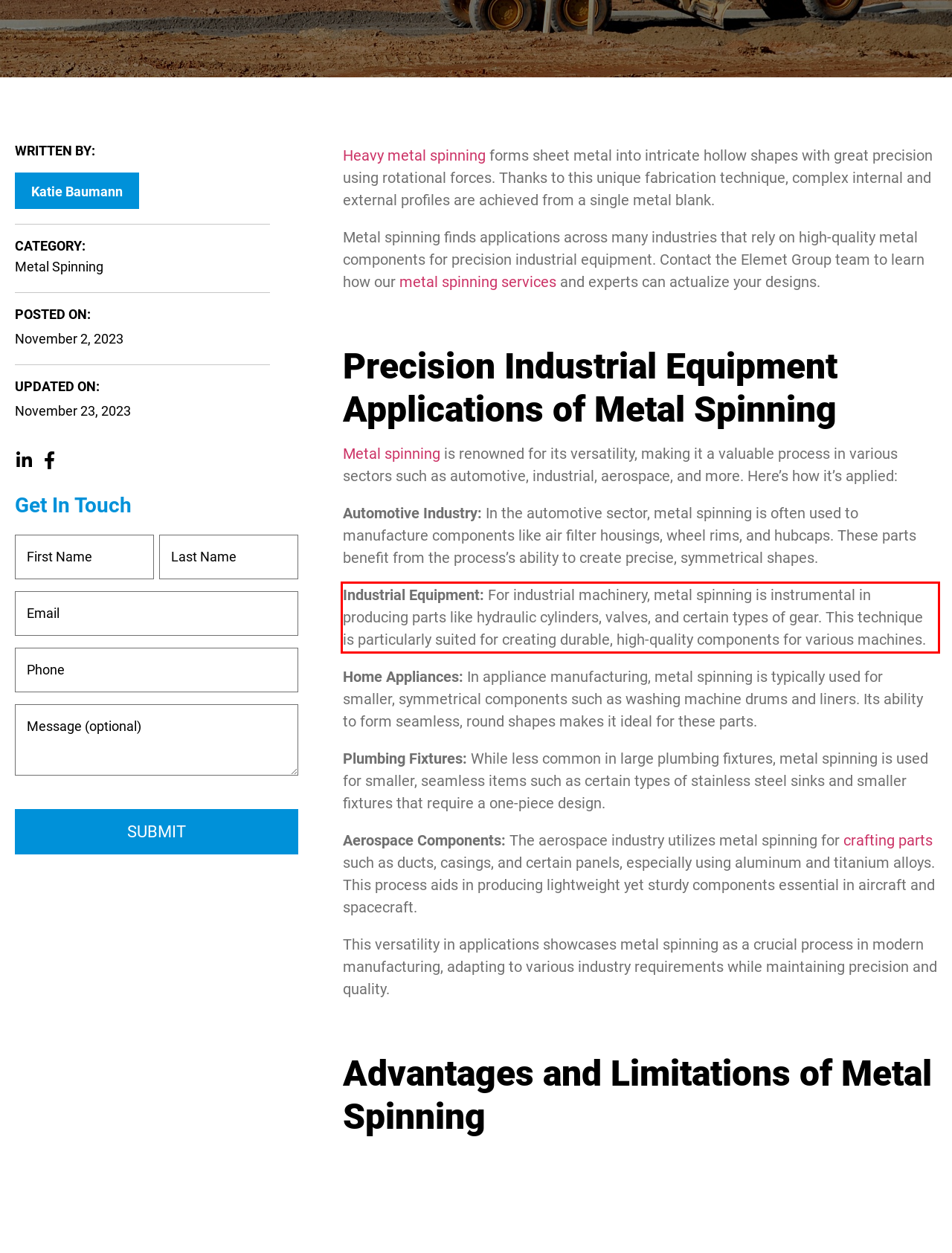You are given a webpage screenshot with a red bounding box around a UI element. Extract and generate the text inside this red bounding box.

Industrial Equipment: For industrial machinery, metal spinning is instrumental in producing parts like hydraulic cylinders, valves, and certain types of gear. This technique is particularly suited for creating durable, high-quality components for various machines.